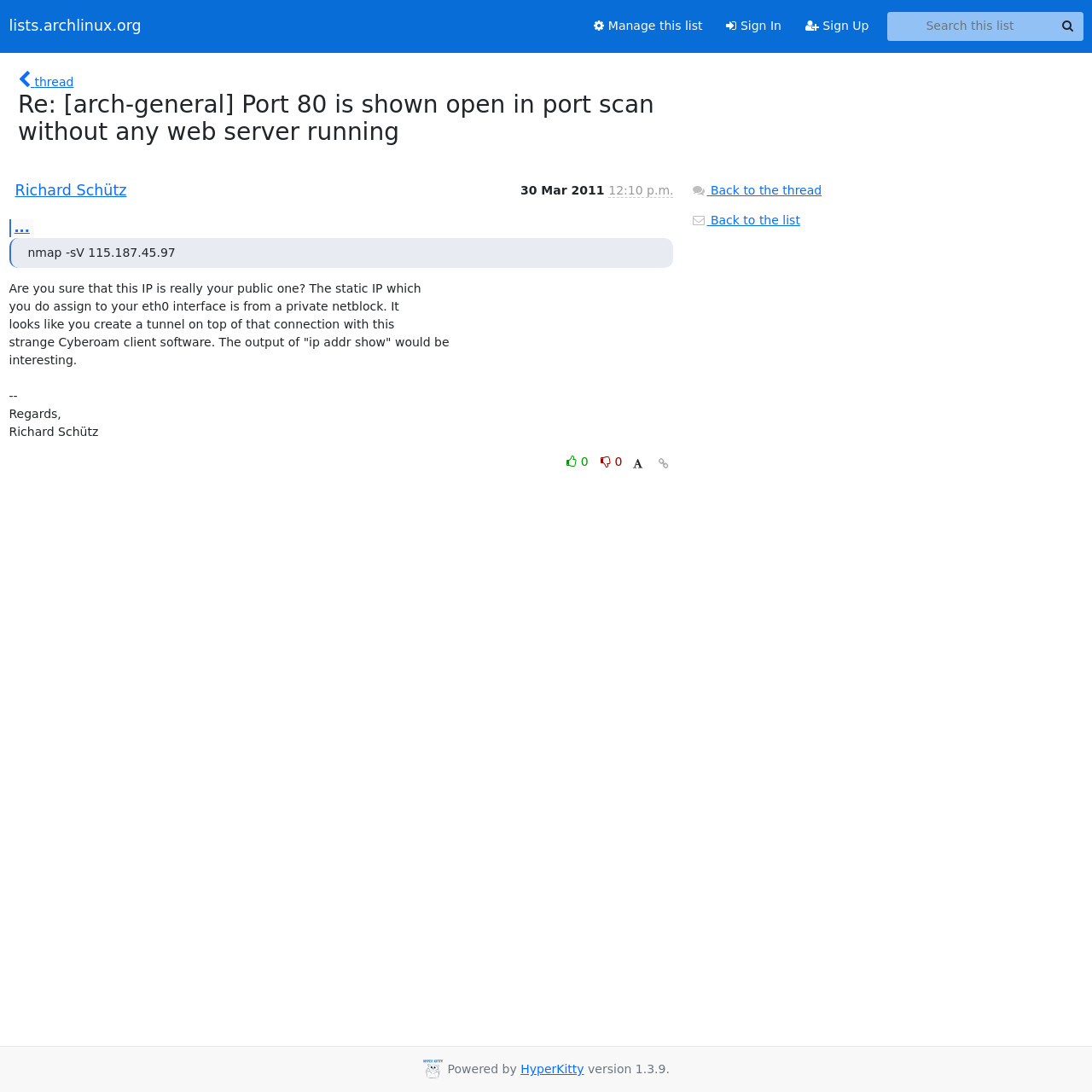Identify the bounding box coordinates for the UI element described as follows: "Back to the list". Ensure the coordinates are four float numbers between 0 and 1, formatted as [left, top, right, bottom].

[0.633, 0.195, 0.733, 0.207]